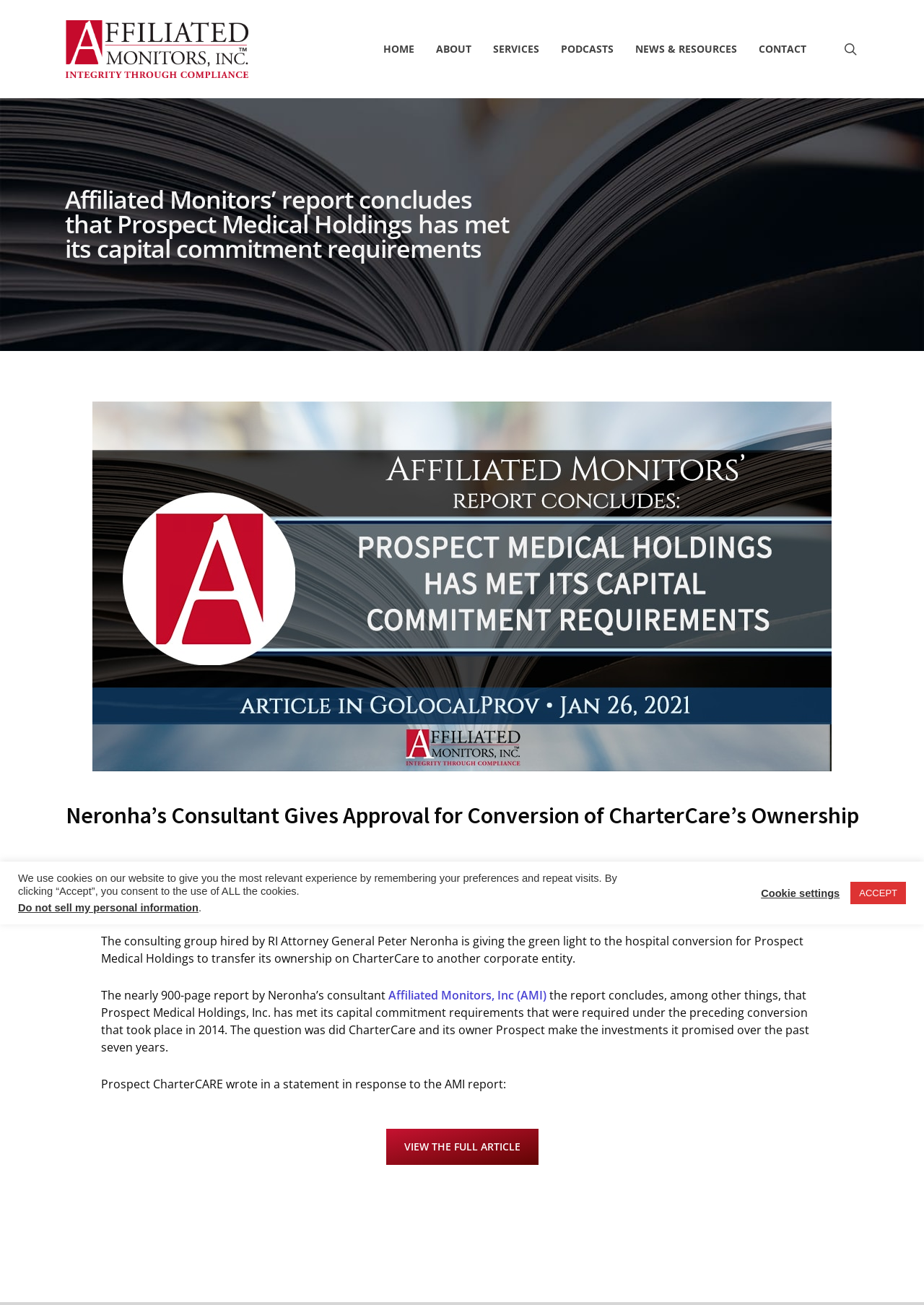What is the name of the hospital mentioned in the article?
Observe the image and answer the question with a one-word or short phrase response.

CharterCare